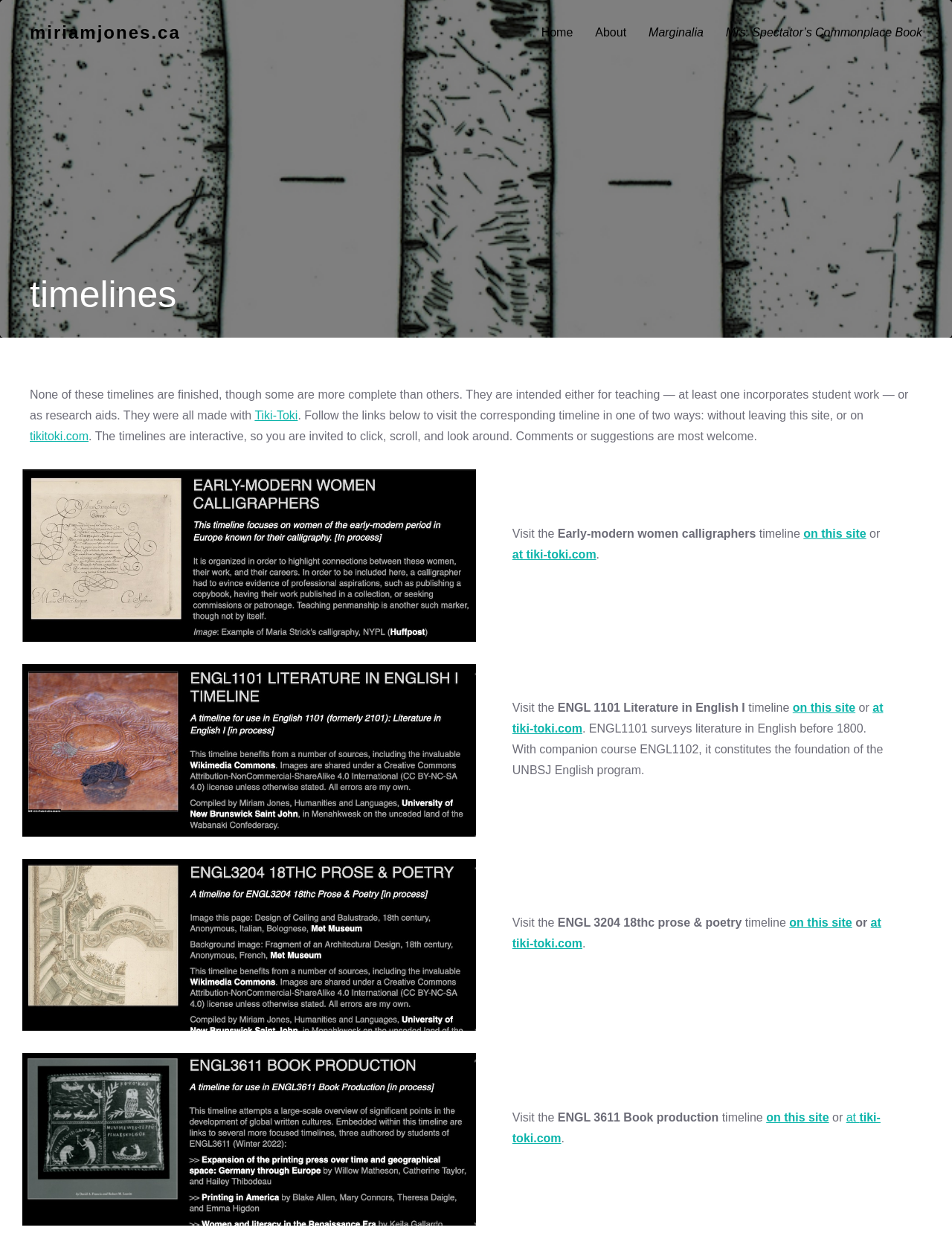What is the name of the website where the timelines are hosted?
Using the image, give a concise answer in the form of a single word or short phrase.

Tiki-Toki